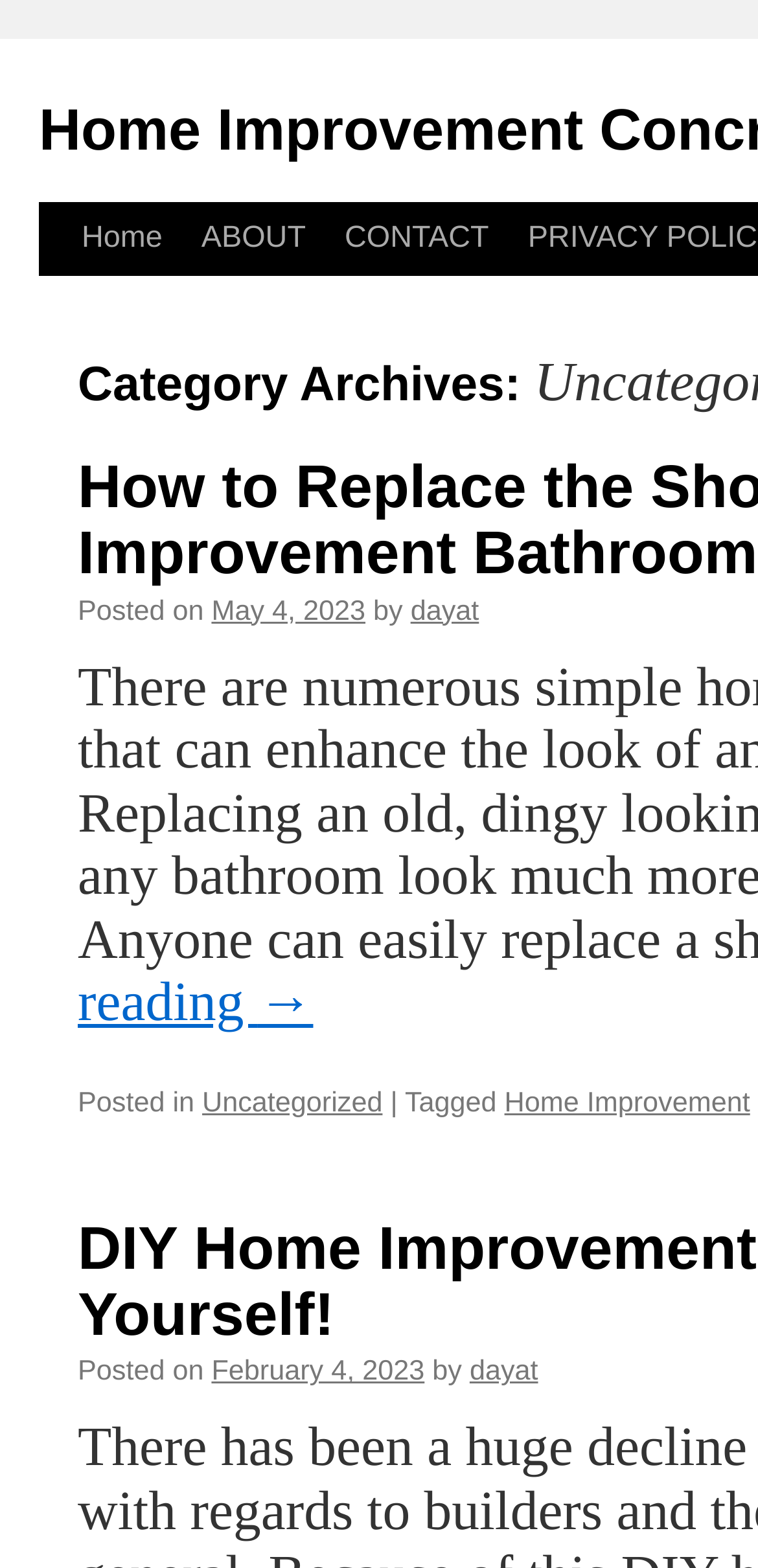What is the headline of the webpage?

Category Archives: Uncategorized